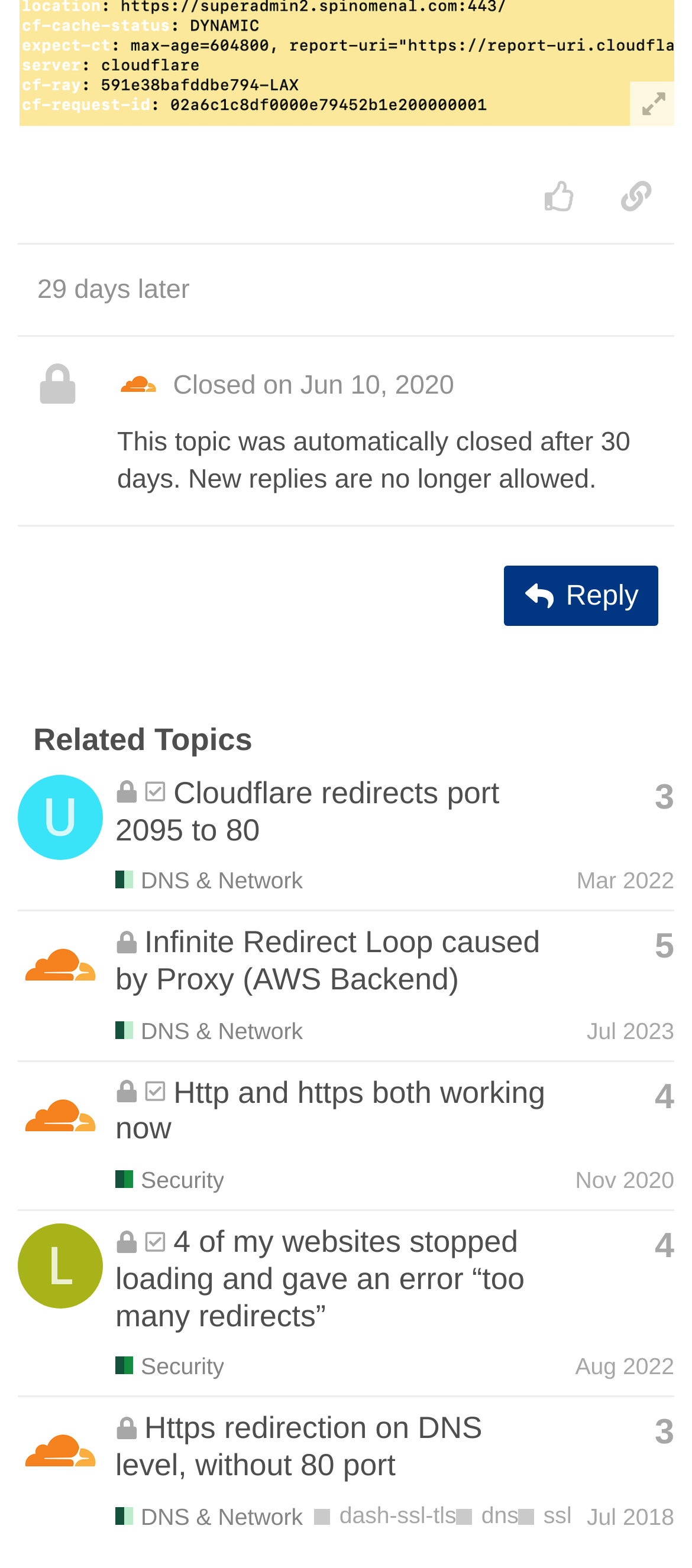Who is the latest poster of the topic 'Infinite Redirect Loop caused by Proxy (AWS Backend)'?
Please provide a comprehensive answer based on the visual information in the image.

I found the latest poster by looking at the 'system's profile, latest poster' link under the topic 'Infinite Redirect Loop caused by Proxy (AWS Backend)'.